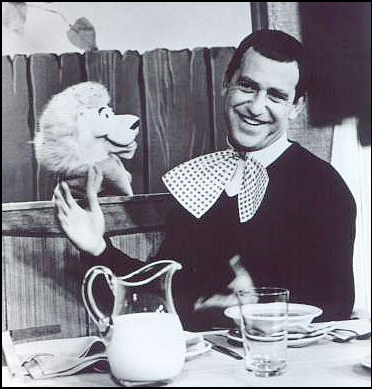What is on the table?
Give a single word or phrase as your answer by examining the image.

plates and a glass of water